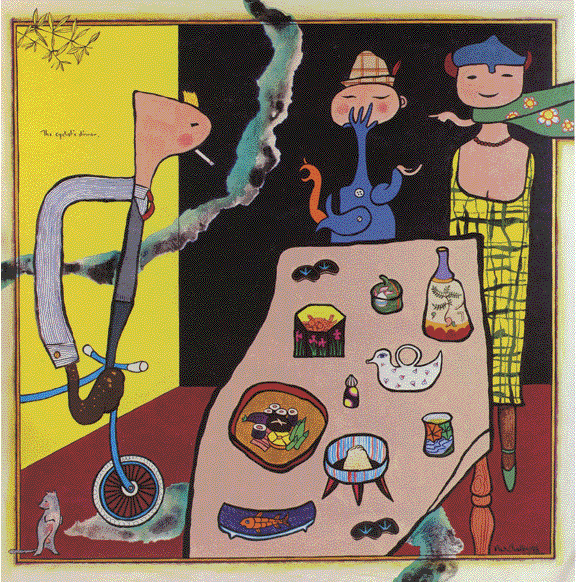Break down the image and describe each part extensively.

The artwork titled "The Cyclist's Dinner" features a whimsical scene brimming with colorful characters and delightful culinary items. Centered around a vibrant, uniquely shaped table laden with various dishes, the painting captures a moment of conviviality. 

On the left, a cyclist is depicted riding a bicycle, replete with expressive features and a playful demeanor. To the right of the table, two figures engage in light-hearted banter: one, wearing a jaunty hat, displays a comical expression, while the other, stylishly attired, seems amused. The background is a striking blend of bold colors, enhancing the dynamic interaction among the characters.

The table showcases an array of delicacies, hinting at a love for Japanese cuisine, which inspired the artist. Various objects, including a duck-shaped vessel and assorted bowls, contribute to the rich visual narrative. This piece elegantly intertwines themes of friendship, humor, and culinary appreciation, inviting viewers to savor the moment captured on canvas. 

Created in 1999 with acrylic paints, this artwork measures 150 x 150 cm, reflecting the artist's intent to convey joy and companionship through a playful and imaginative lens.